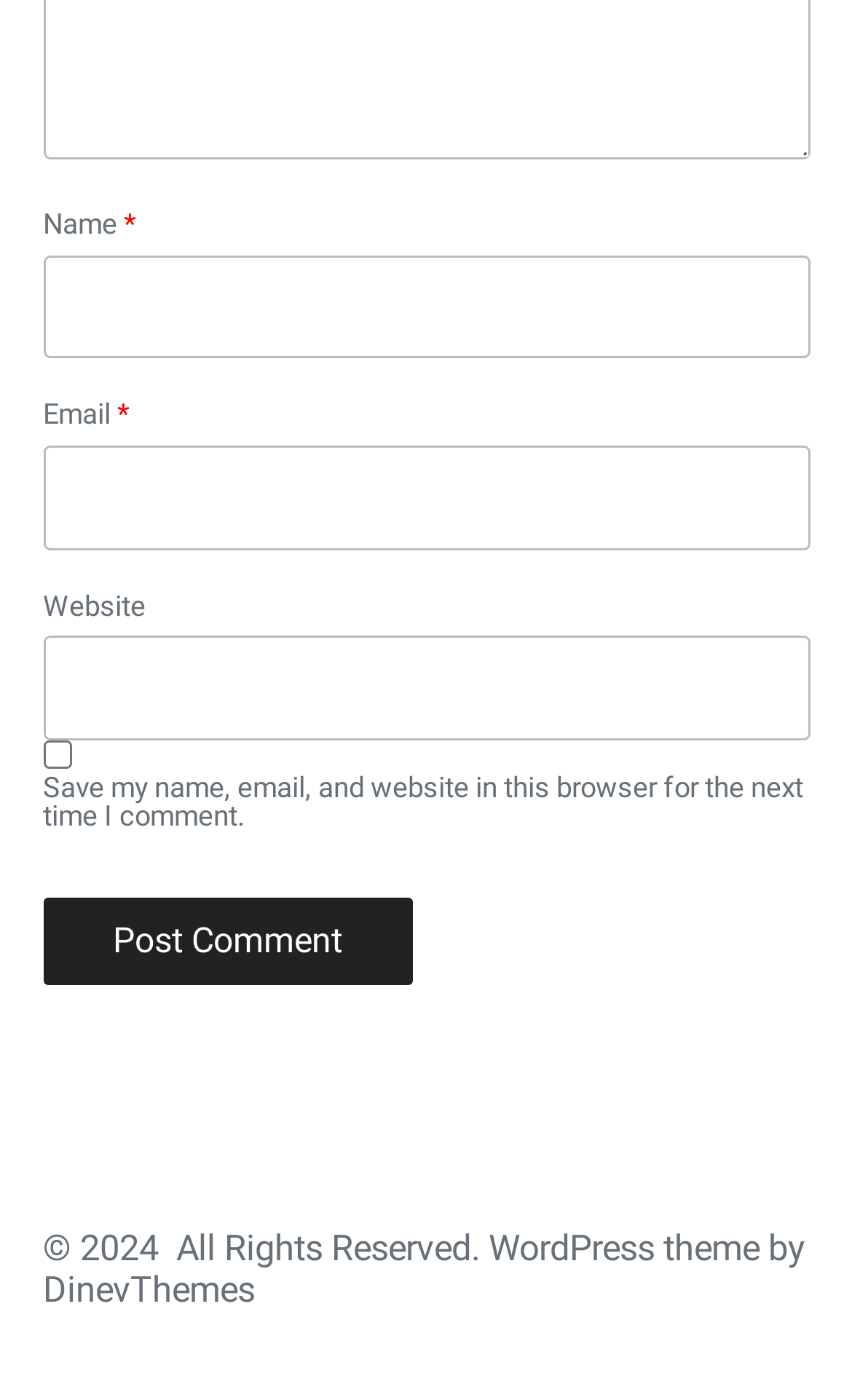Determine the bounding box for the described HTML element: "parent_node: Email * aria-describedby="email-notes" name="email"". Ensure the coordinates are four float numbers between 0 and 1 in the format [left, top, right, bottom].

[0.05, 0.318, 0.95, 0.393]